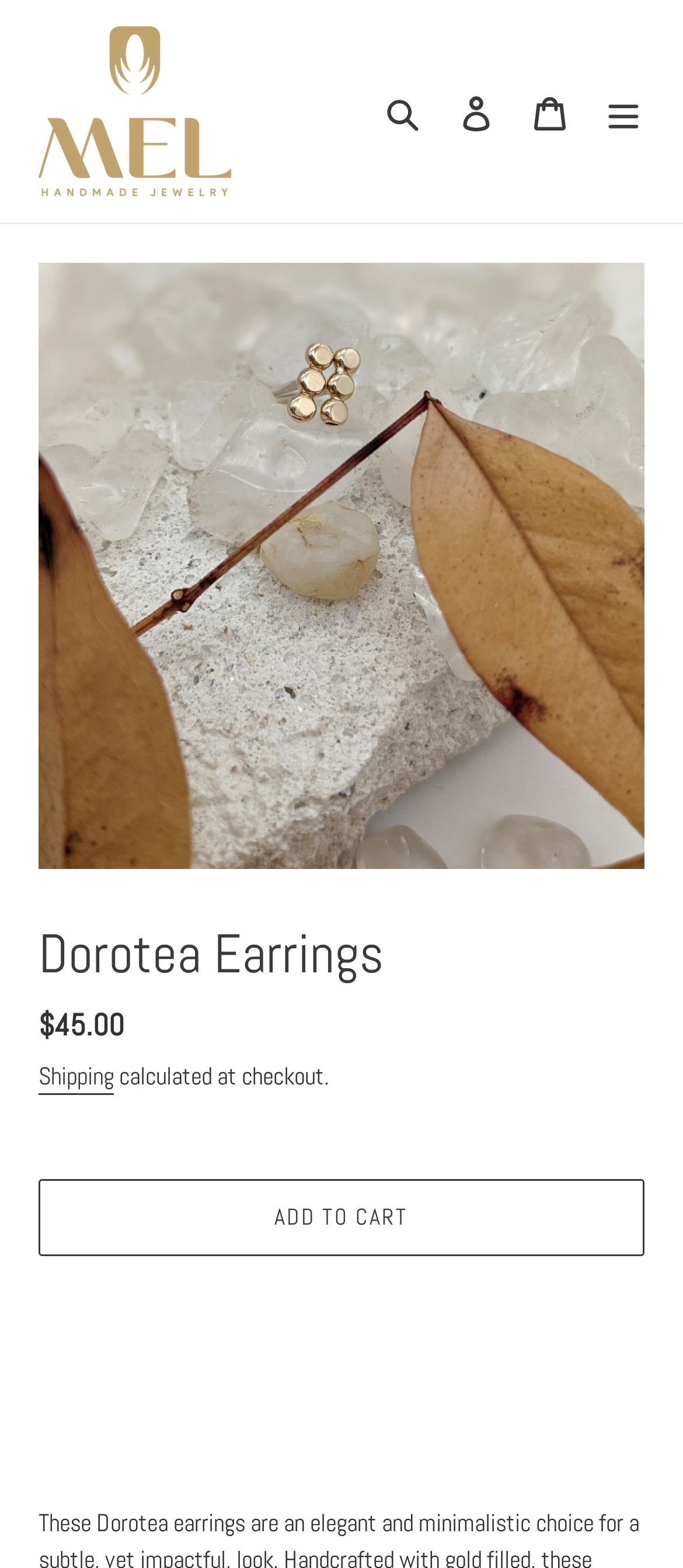Please look at the image and answer the question with a detailed explanation: What happens when you click the 'Add to cart' button?

I found the answer by examining the button element with the text 'Add to cart', which has a property 'hasPopup' set to 'dialog'. This suggests that when you click the button, a dialog will open.